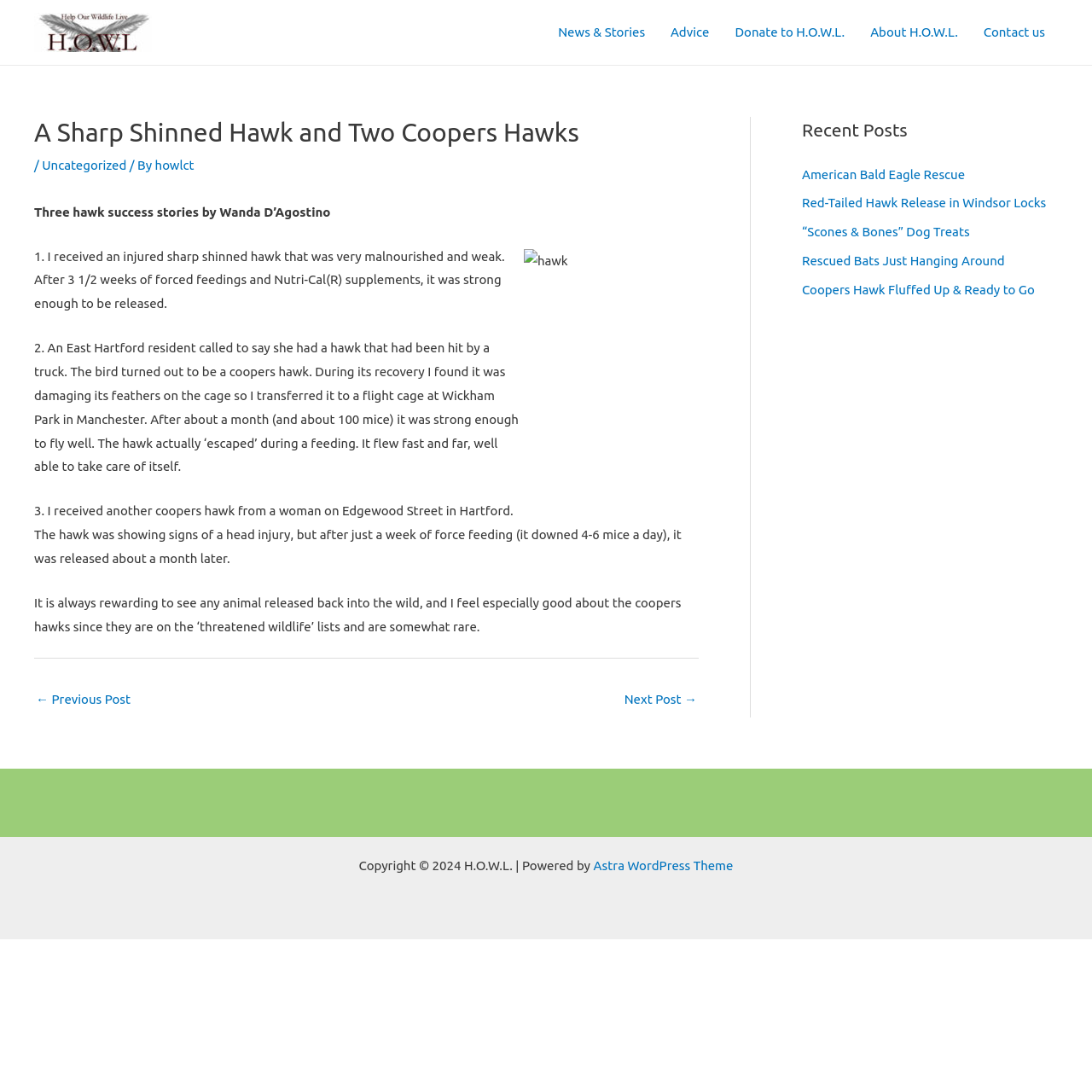Can you determine the main header of this webpage?

A Sharp Shinned Hawk and Two Coopers Hawks